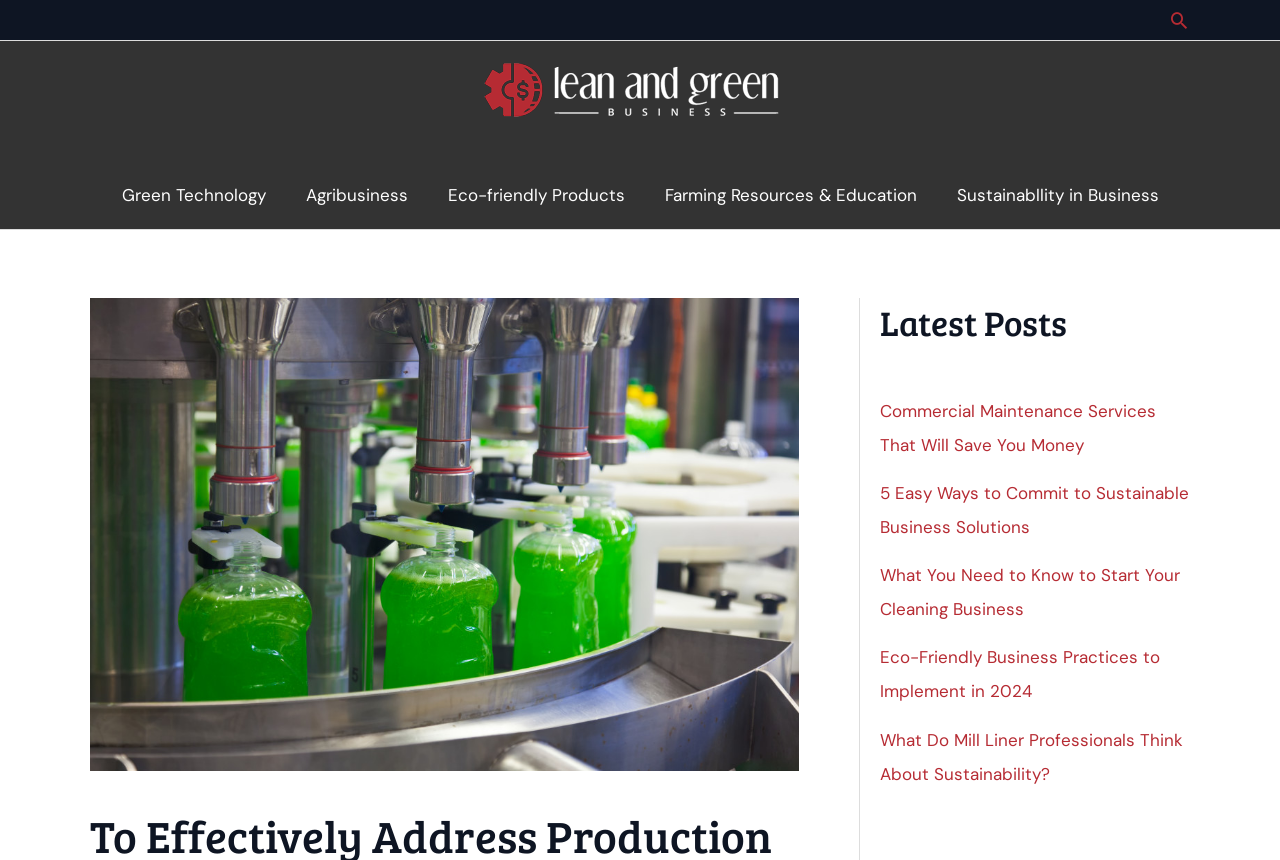What is the topic of the article with the image of a soap filling station?
Using the image as a reference, answer with just one word or a short phrase.

Sustainability in business